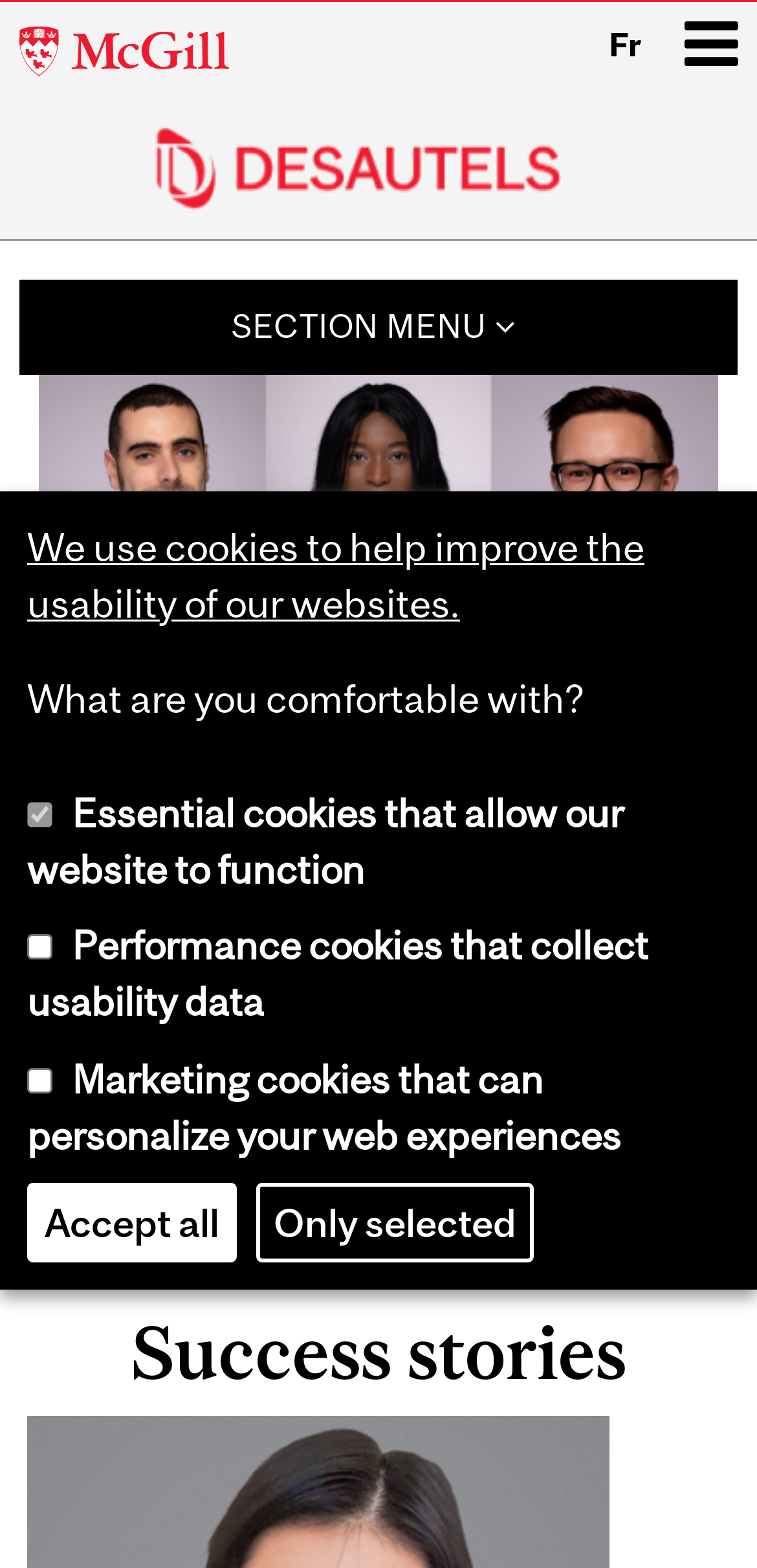Provide your answer in one word or a succinct phrase for the question: 
What is the name of the university?

McGill University